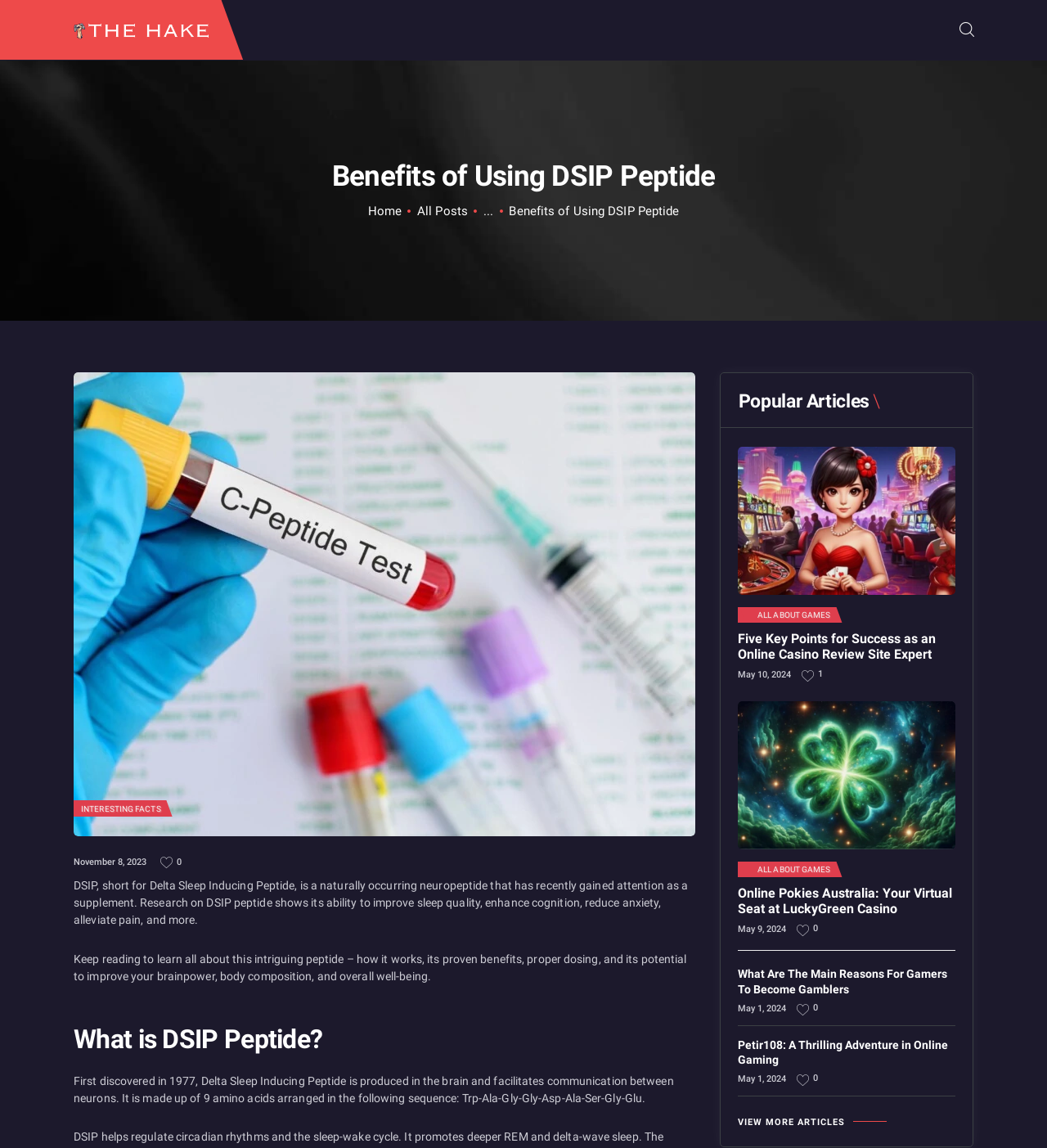Please mark the bounding box coordinates of the area that should be clicked to carry out the instruction: "Learn about What is DSIP Peptide?".

[0.07, 0.896, 0.664, 0.917]